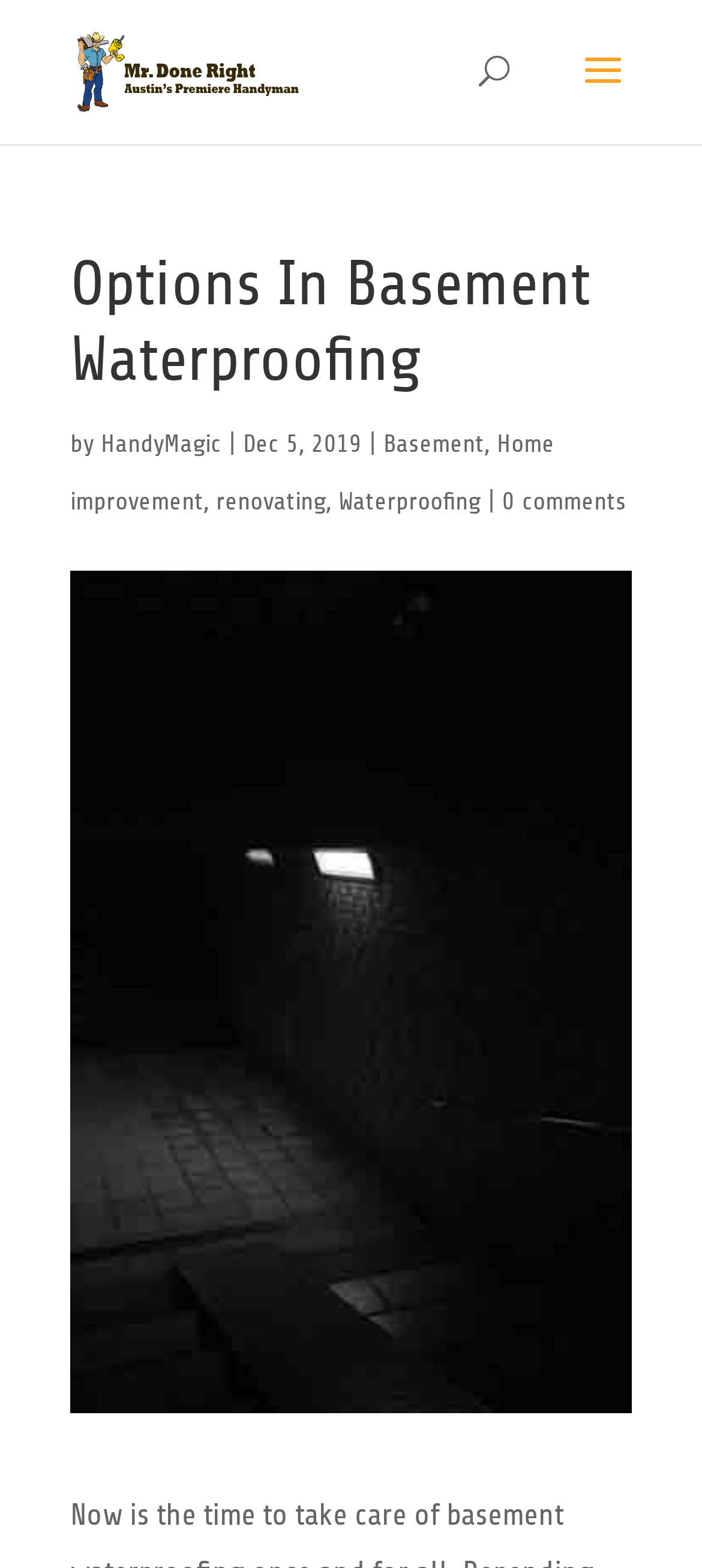Reply to the question below using a single word or brief phrase:
What is the topic of the article?

Basement Waterproofing